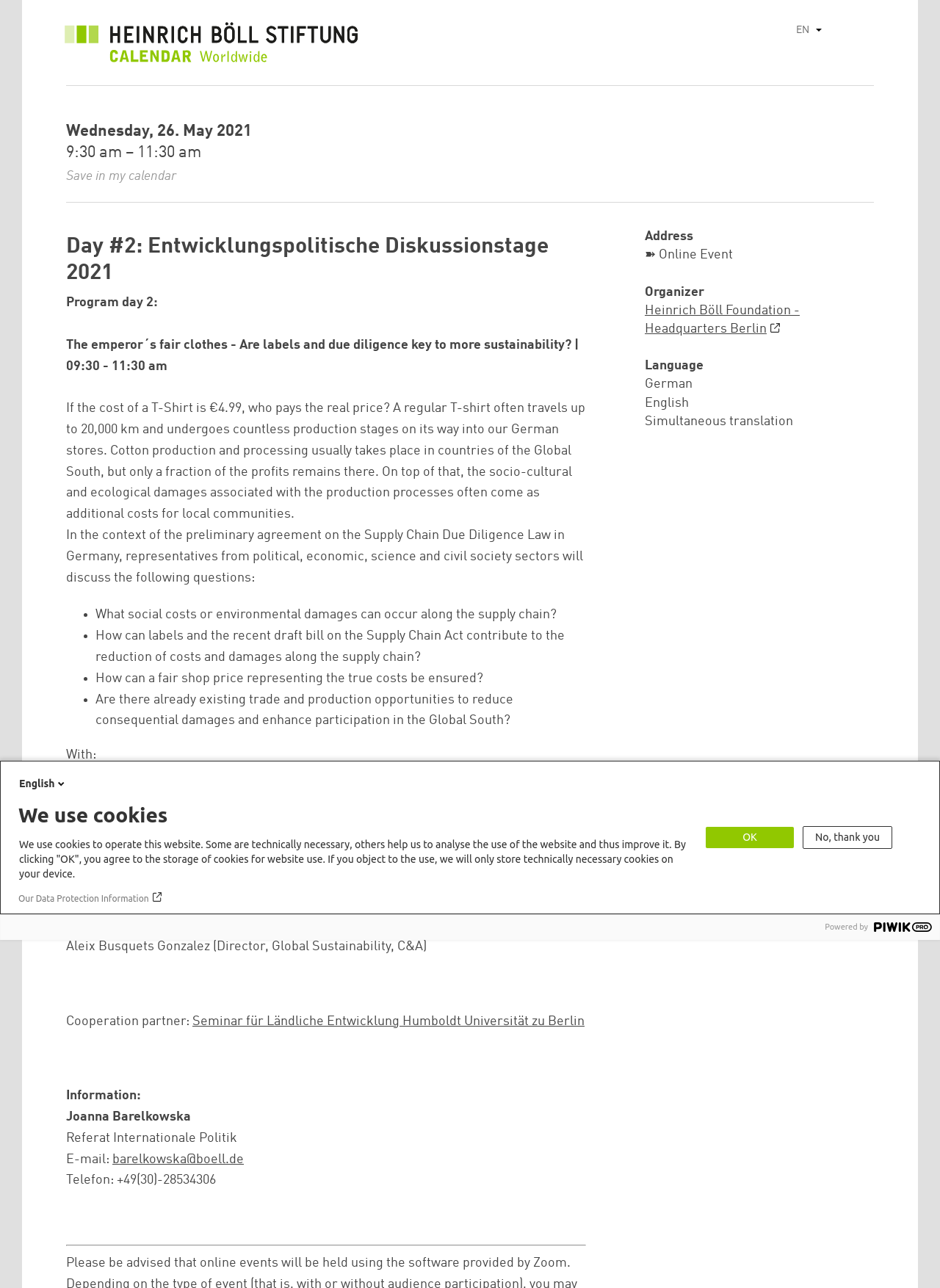What is the date of the event?
From the image, provide a succinct answer in one word or a short phrase.

Wednesday, 26. May 2021